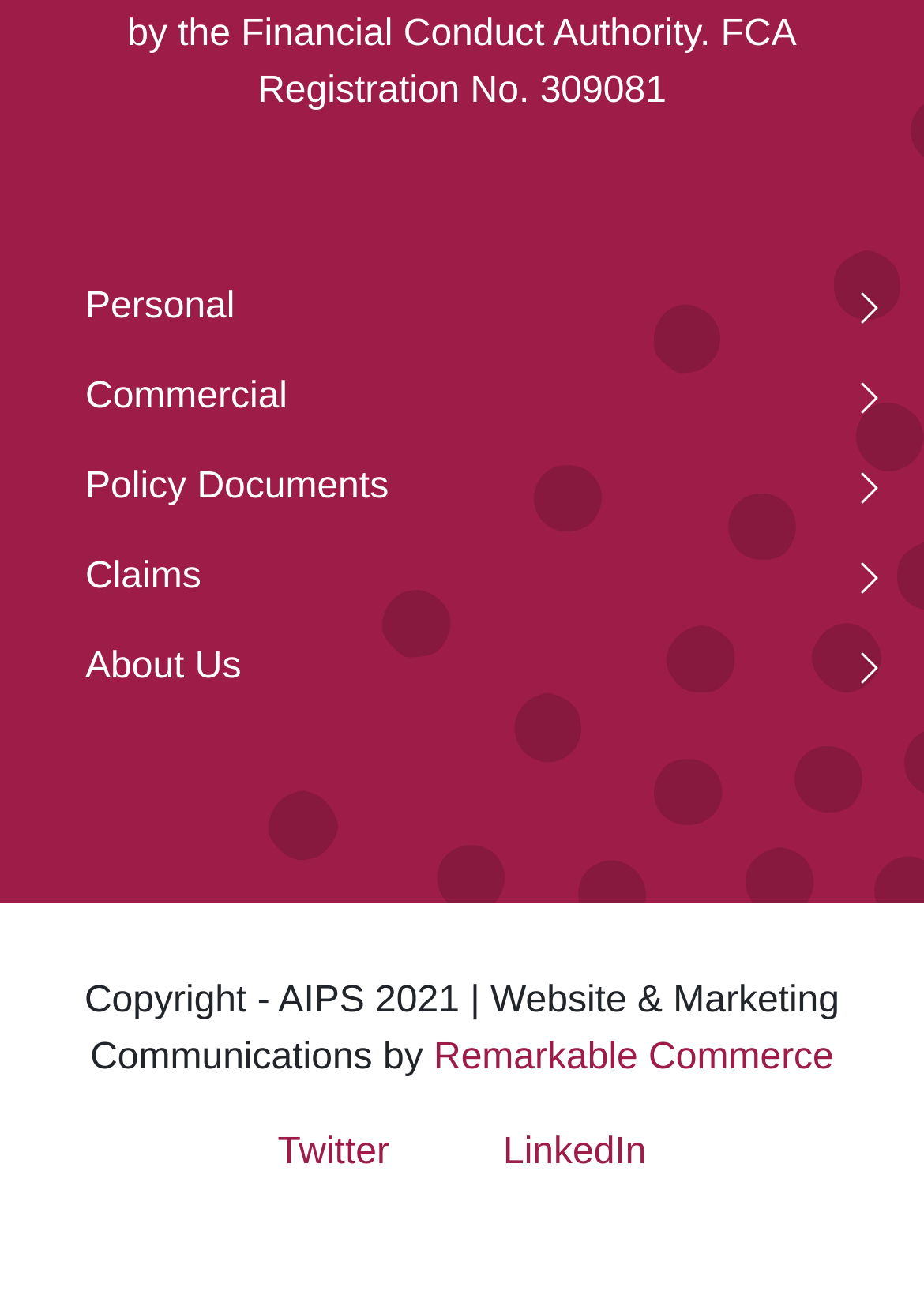What are the main categories on this webpage?
Please provide a comprehensive answer based on the information in the image.

By analyzing the webpage structure, I found that there are five main categories listed vertically, each with a heading and a corresponding button. These categories are Personal, Commercial, Policy Documents, Claims, and About Us.